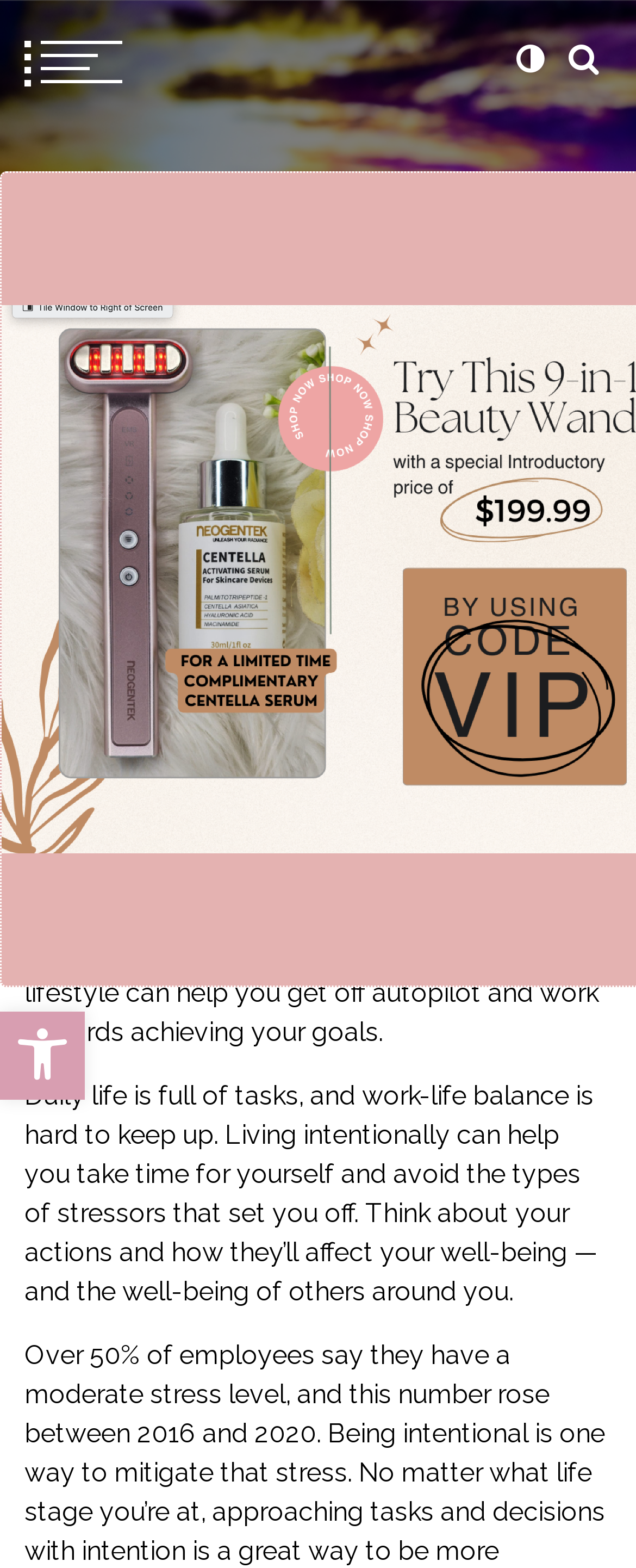Observe the image and answer the following question in detail: What is the topic of the blog post?

I determined the answer by reading the heading element 'How Being Intentional Can Improve Your Life' and the surrounding text, which suggests that the topic of the blog post is about the importance of being intentional in daily life.